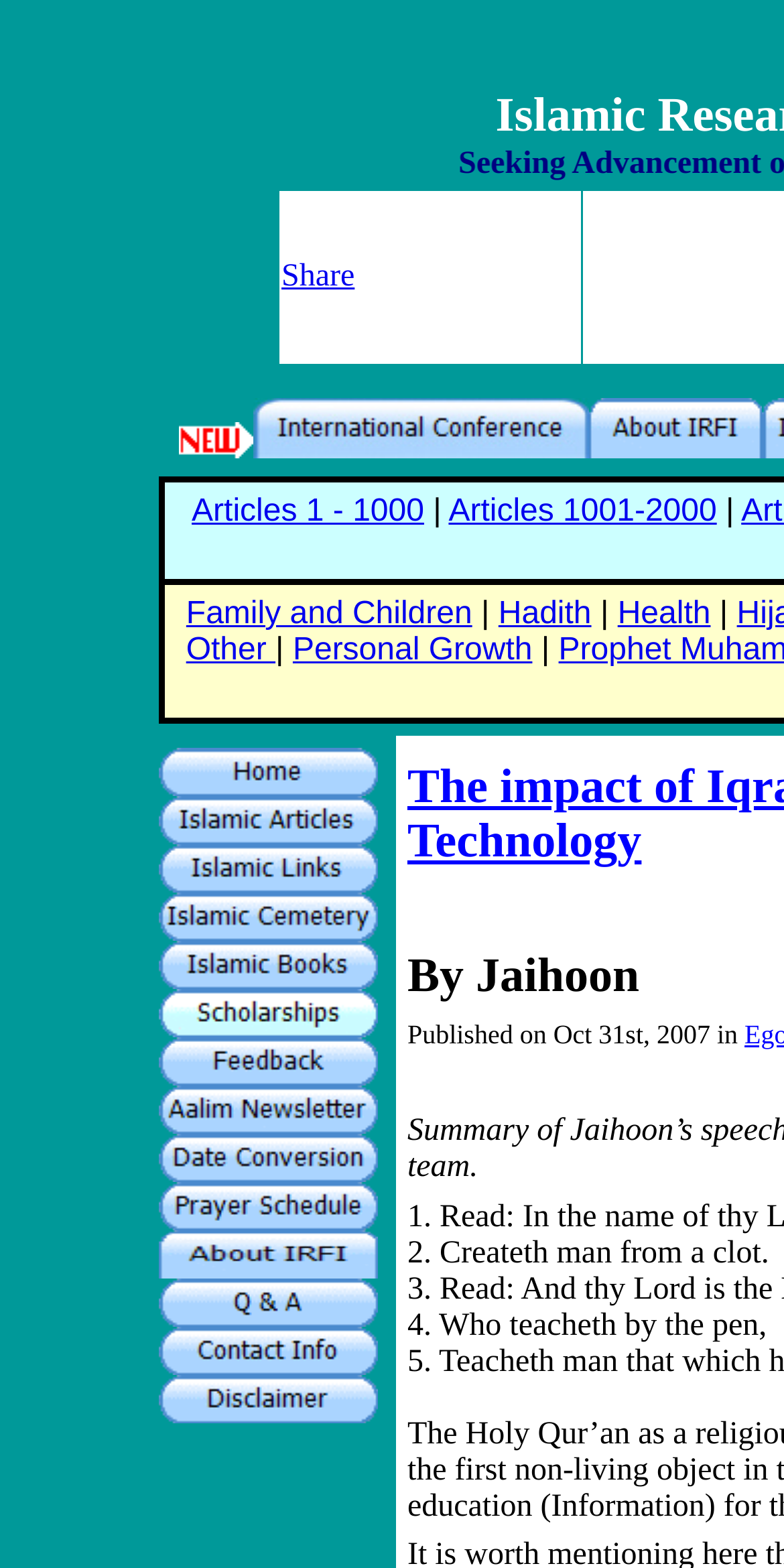How many links are there in the top menu?
Answer the question in a detailed and comprehensive manner.

I counted the number of links in the top menu, starting from 'Home' to 'Disclaimer', and found 14 links.